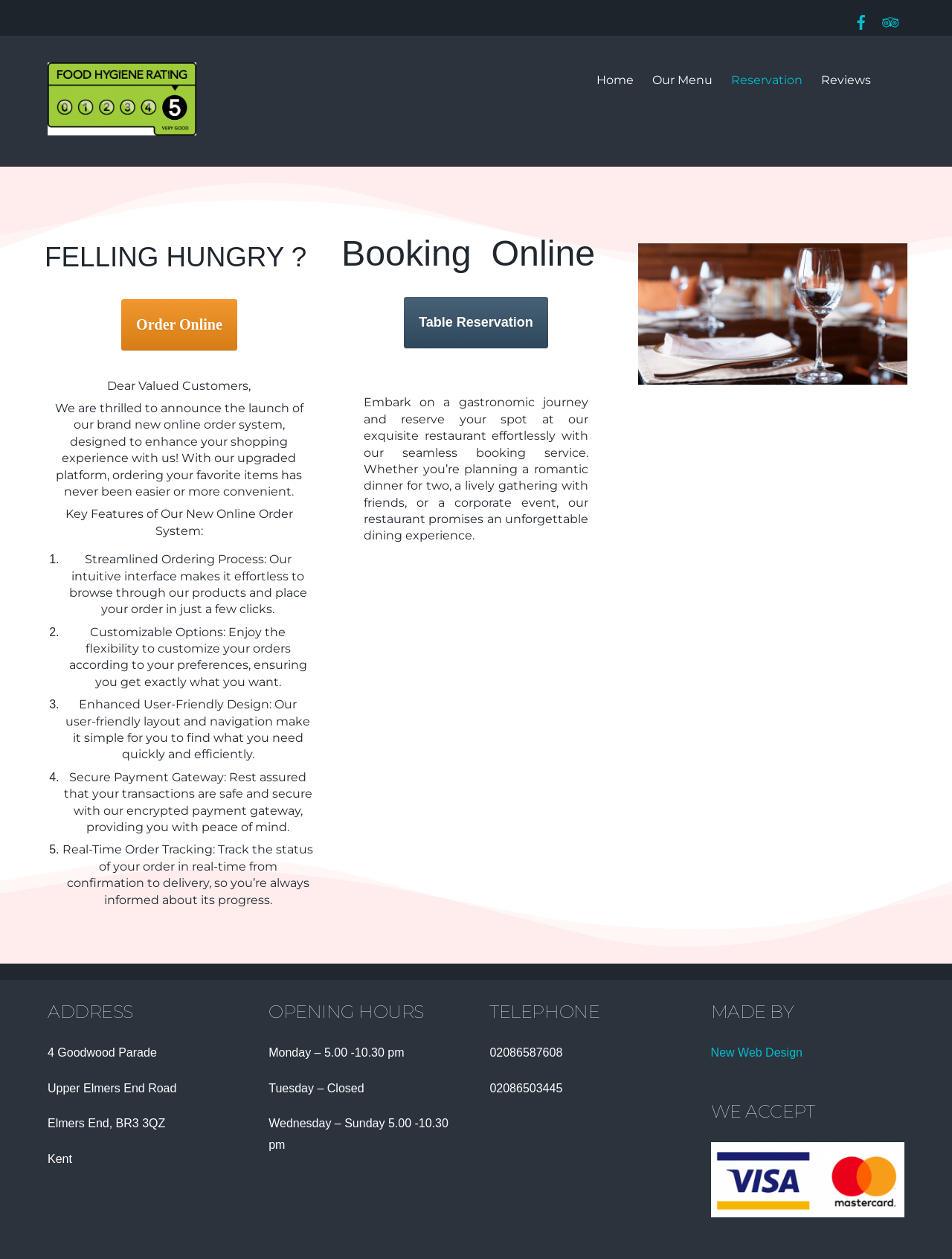Determine the bounding box coordinates of the region that needs to be clicked to achieve the task: "Call the restaurant".

[0.514, 0.831, 0.591, 0.841]